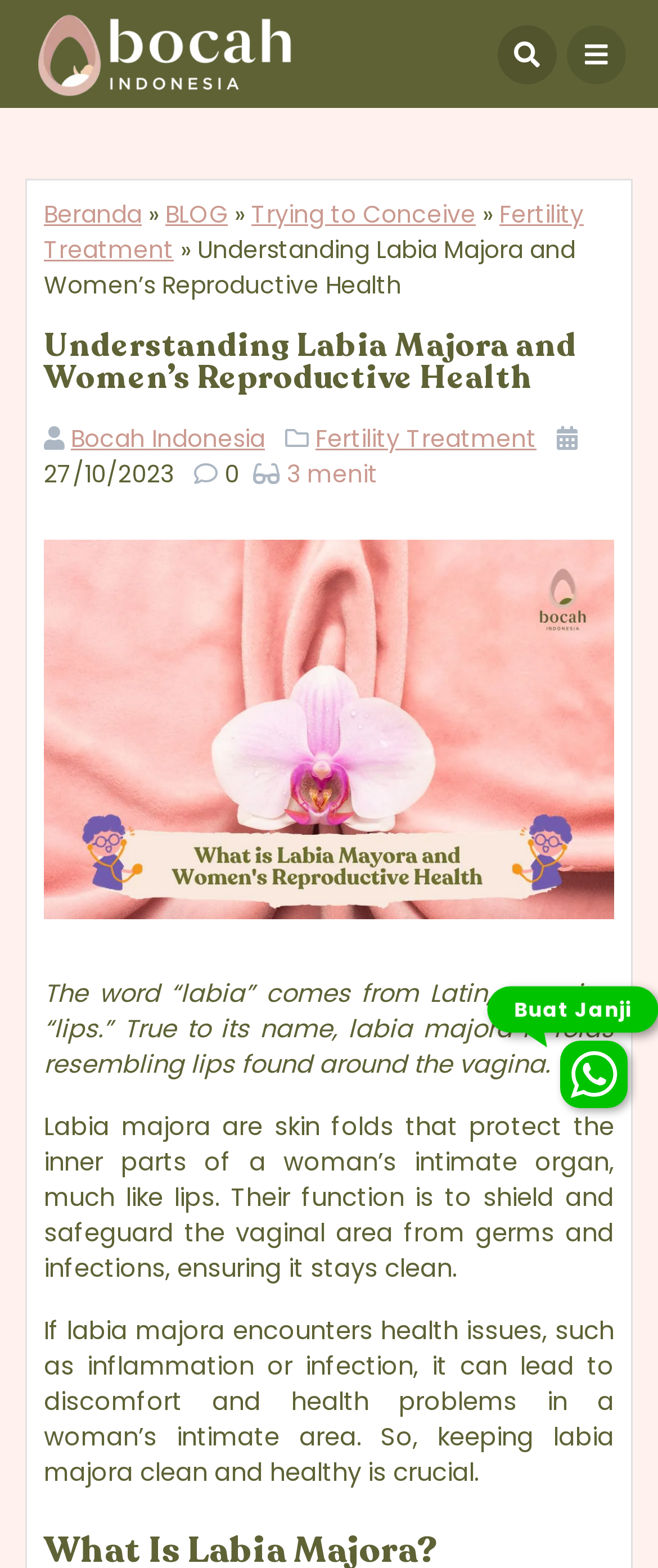Could you determine the bounding box coordinates of the clickable element to complete the instruction: "Read the blog"? Provide the coordinates as four float numbers between 0 and 1, i.e., [left, top, right, bottom].

[0.251, 0.126, 0.346, 0.147]